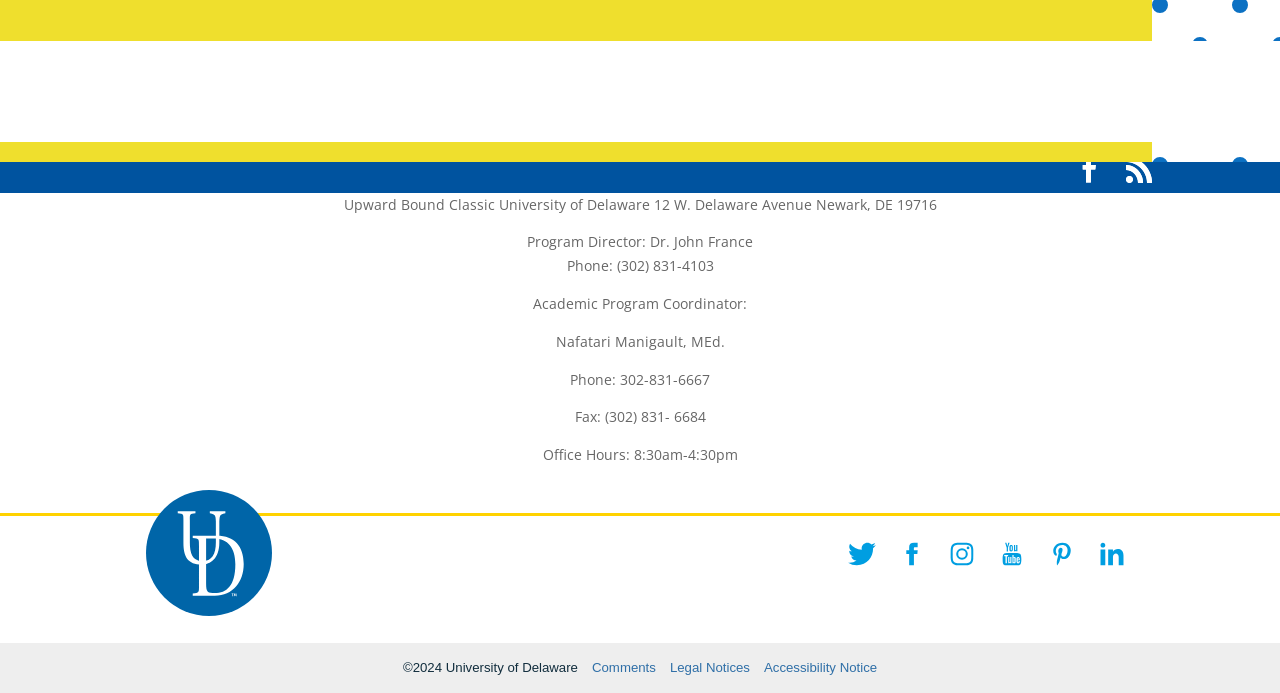Pinpoint the bounding box coordinates of the area that should be clicked to complete the following instruction: "Comment on the article". The coordinates must be given as four float numbers between 0 and 1, i.e., [left, top, right, bottom].

None